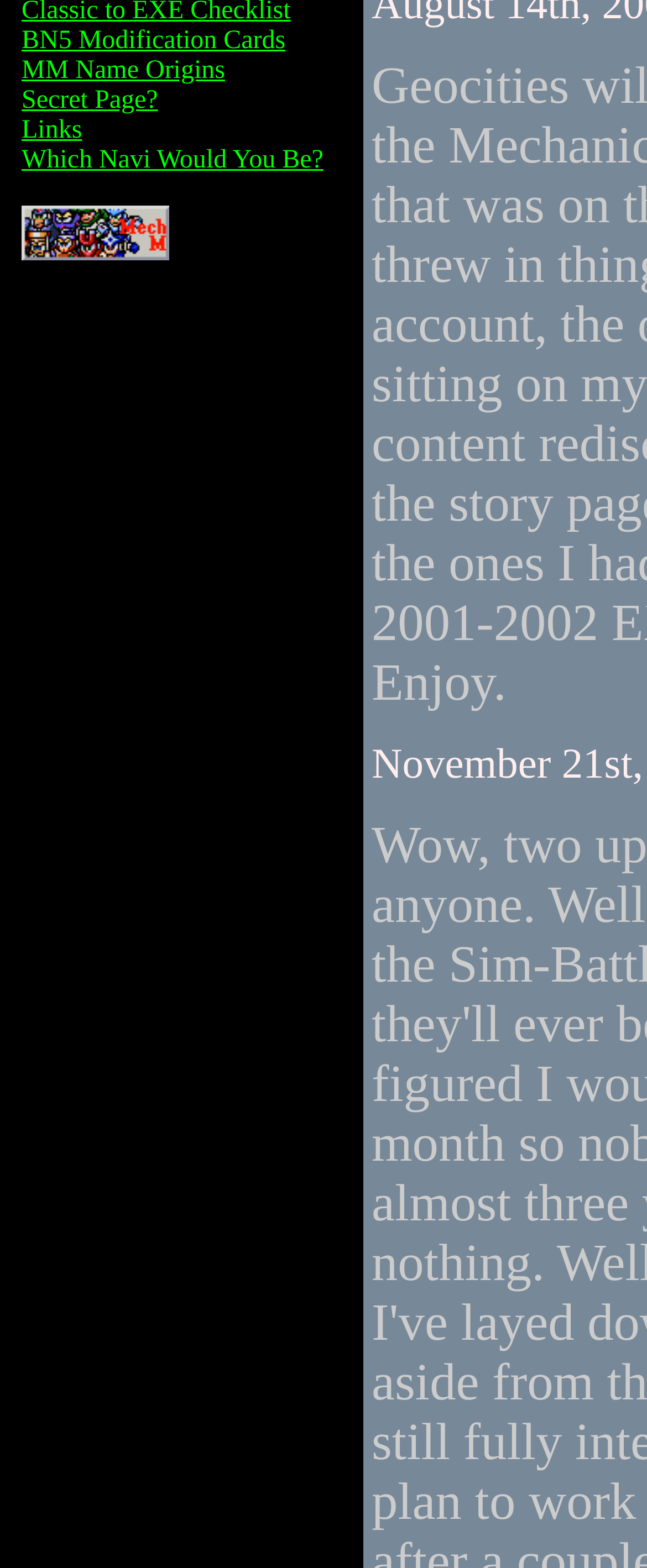Determine the bounding box of the UI component based on this description: "MM Name Origins". The bounding box coordinates should be four float values between 0 and 1, i.e., [left, top, right, bottom].

[0.033, 0.036, 0.348, 0.054]